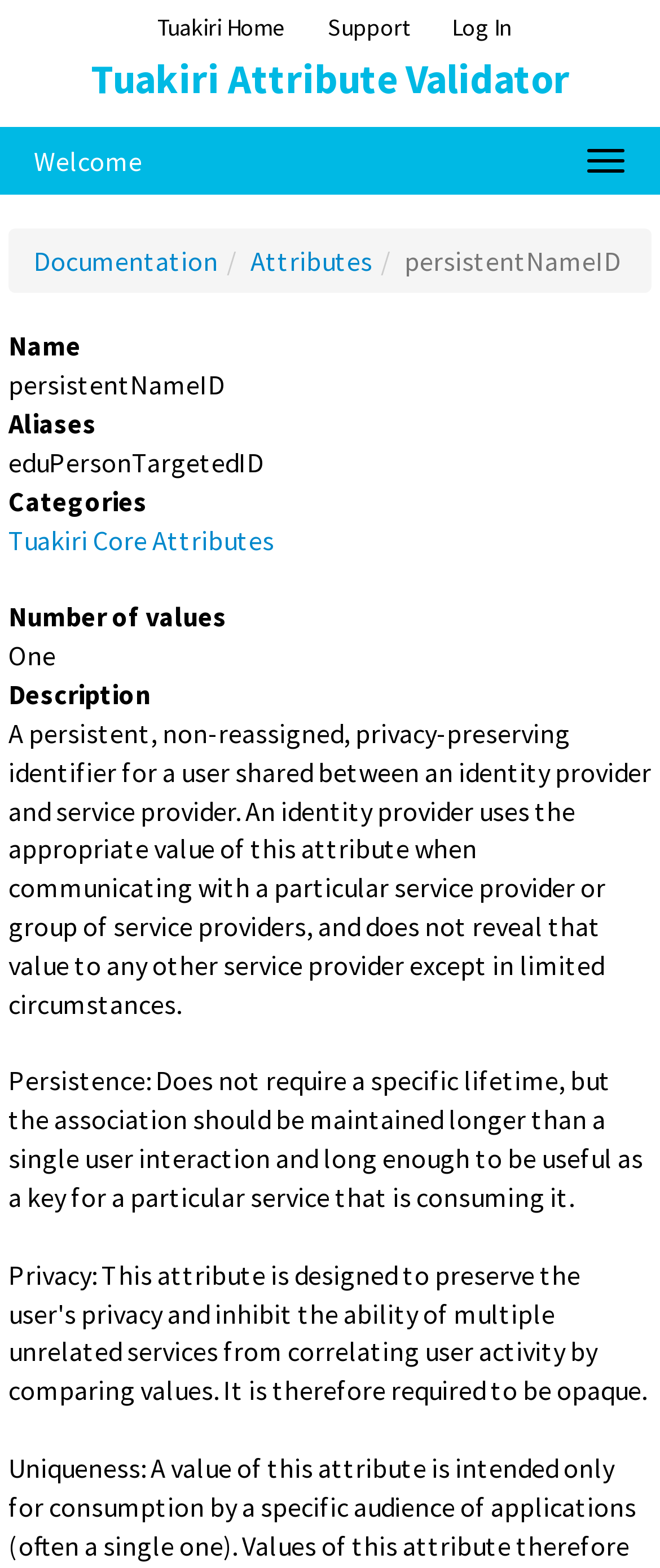Please locate the bounding box coordinates of the region I need to click to follow this instruction: "Go to Documentation".

[0.051, 0.155, 0.331, 0.177]